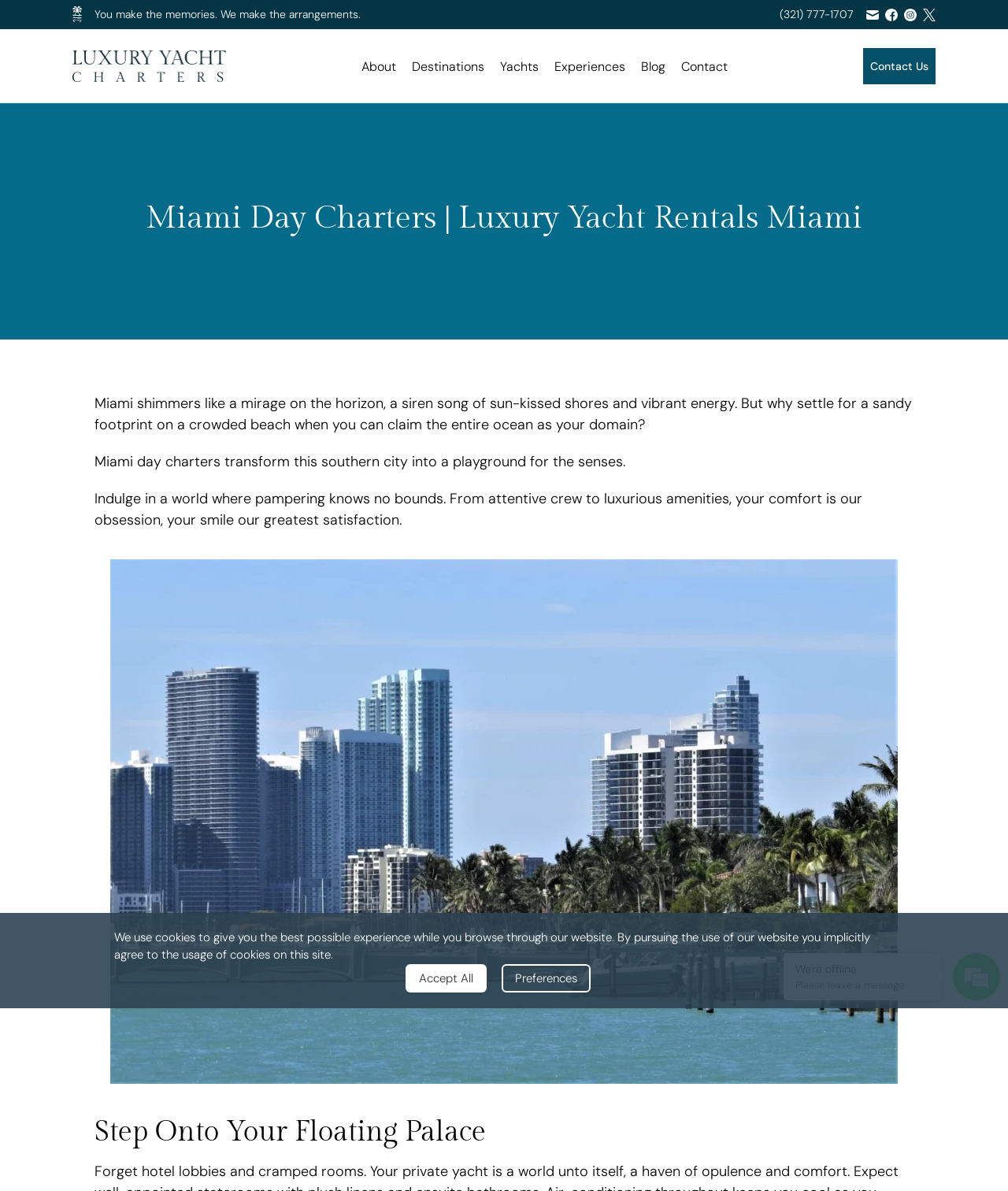What is the location?
Examine the image and provide an in-depth answer to the question.

The location is obtained from the heading 'Miami Day Charters | Luxury Yacht Rentals Miami' and also from the static text 'Miami shimmers like a mirage on the horizon, a siren song of sun-kissed shores and vibrant energy' which suggests that the location is Miami.